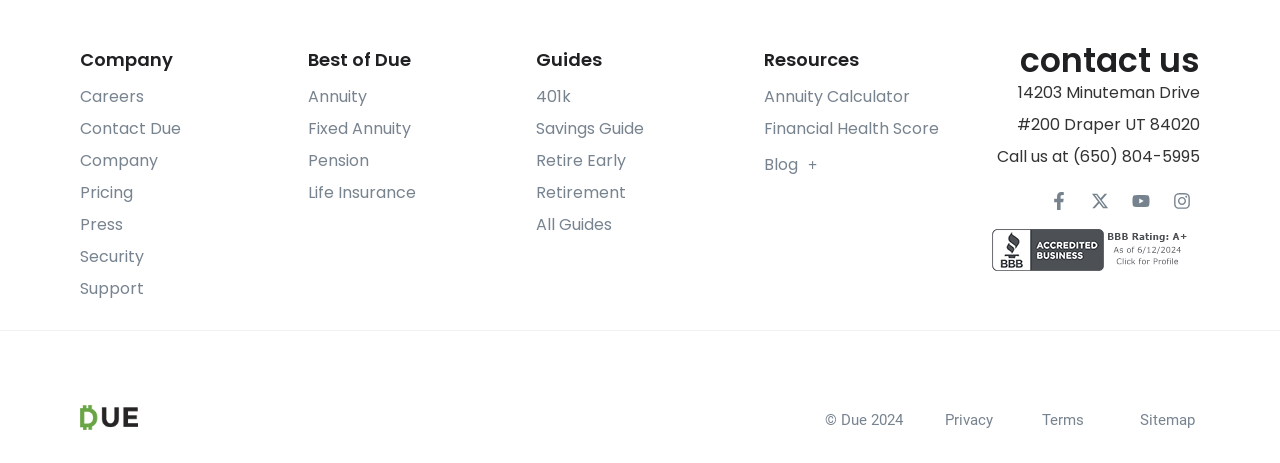What social media platforms is the company on? Examine the screenshot and reply using just one word or a brief phrase.

Facebook, Youtube, Instagram